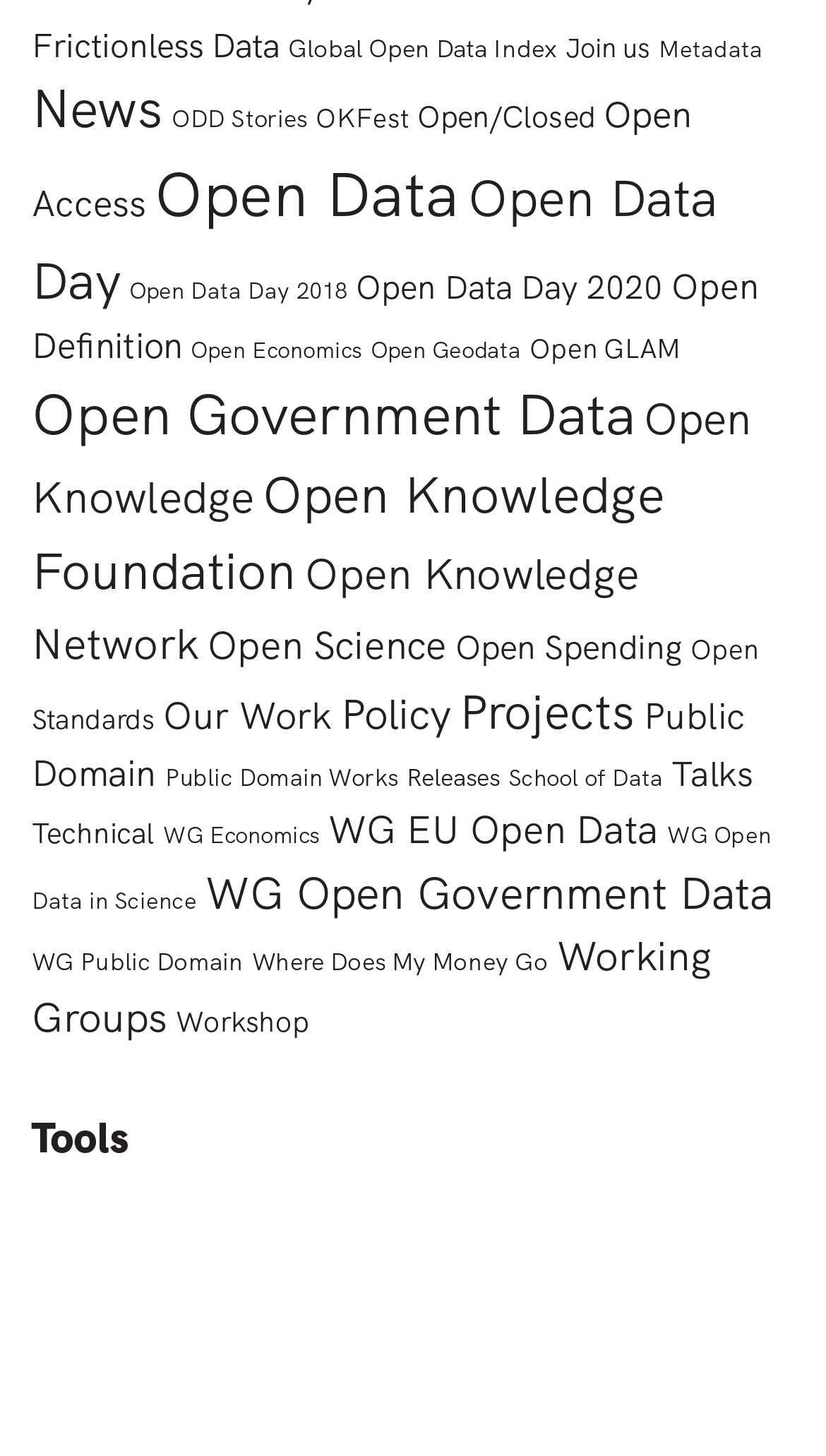What is the vertical position of the 'Tools' heading?
Using the image as a reference, answer the question with a short word or phrase.

Below the middle